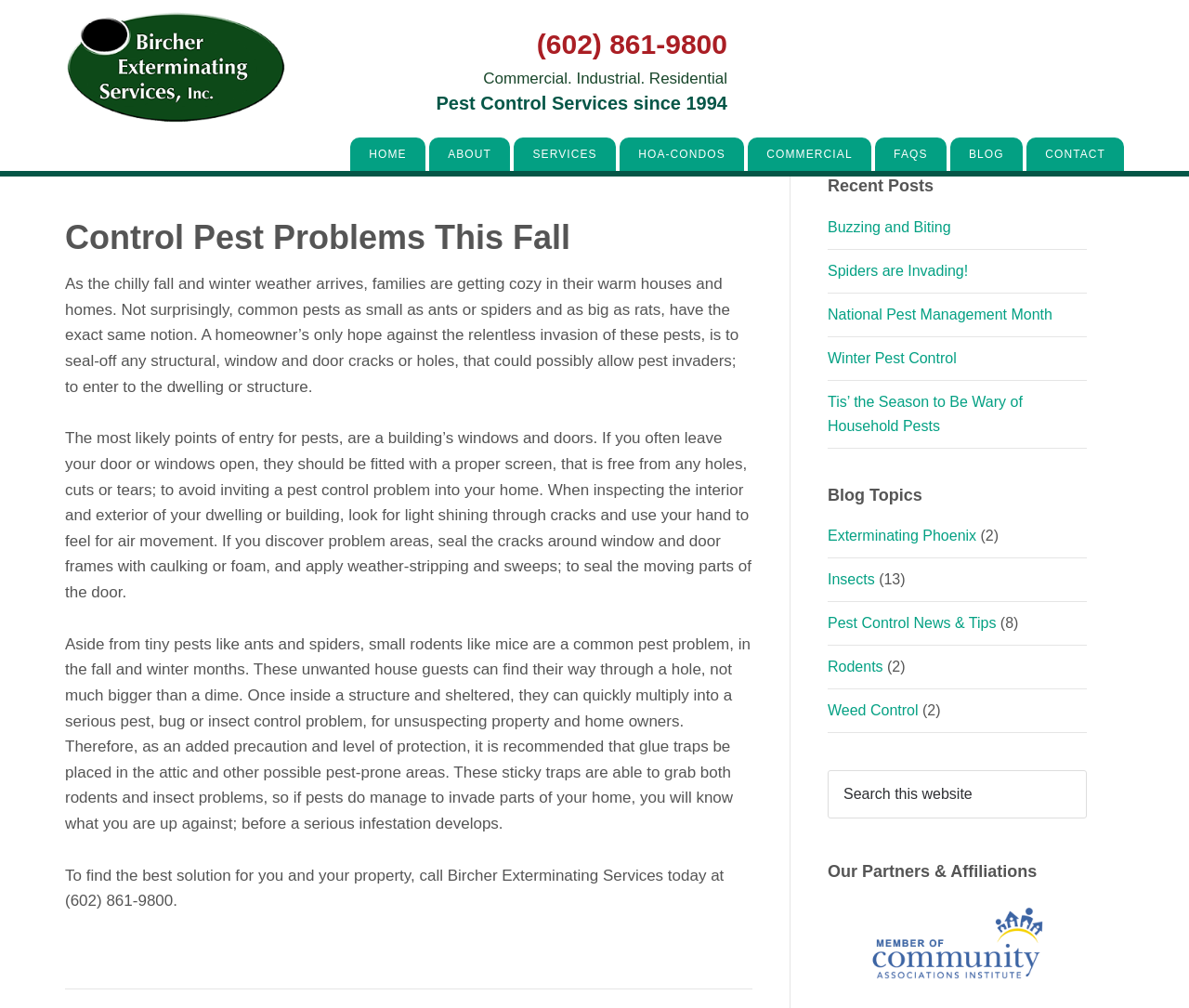What is the main topic of the article on this webpage?
Please give a well-detailed answer to the question.

The main topic of the article can be inferred from the title 'Control Pest Problems This Fall' and the content of the article which discusses how to prevent pests from entering homes and buildings during the fall and winter months.